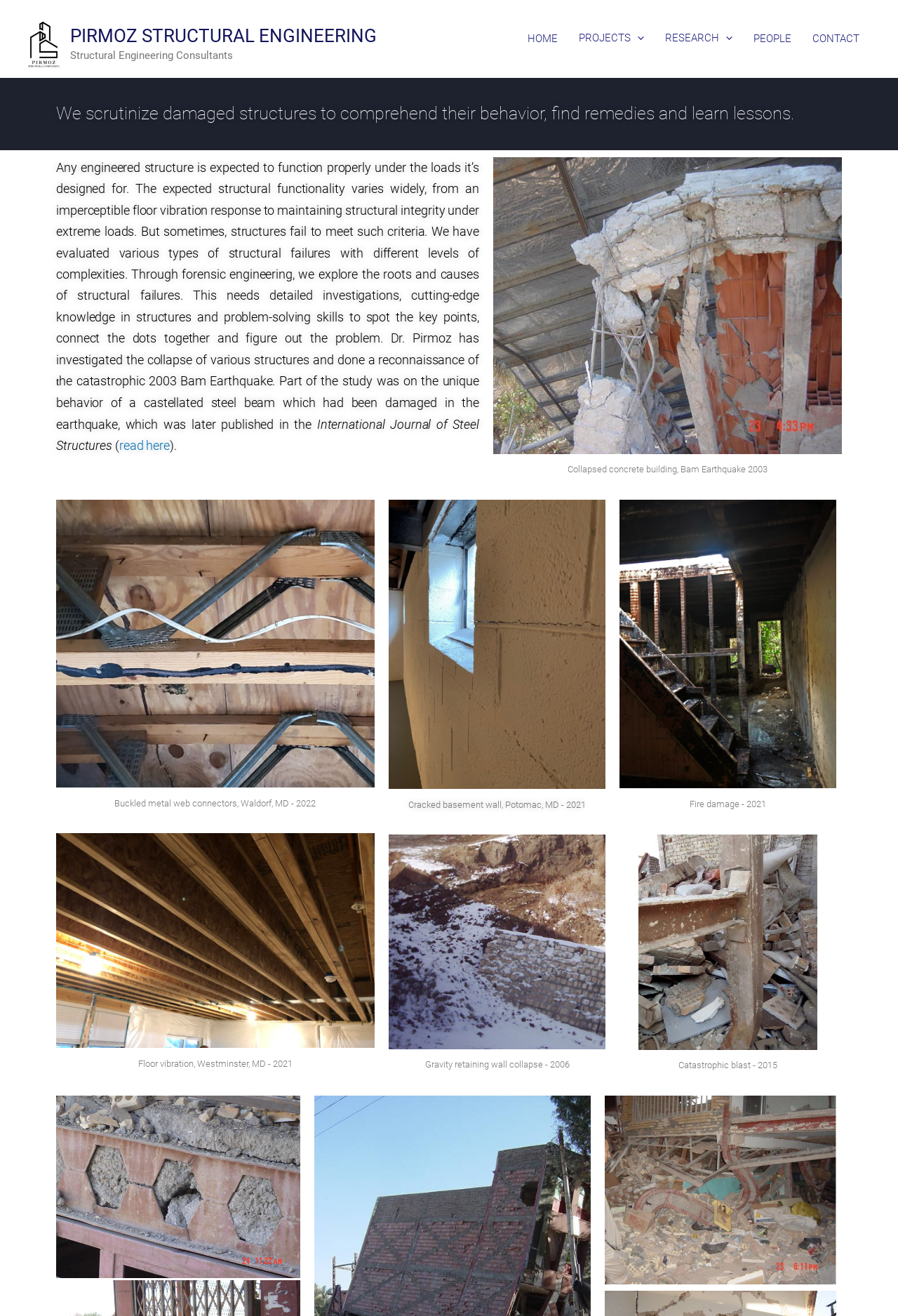Create an elaborate caption that covers all aspects of the webpage.

The webpage is about Forensic Engineering by Pirmoz Structural Engineering. At the top, there is a logo and a link to the company's name. Below the logo, there is a navigation menu with five links: HOME, PROJECTS, RESEARCH, PEOPLE, and CONTACT. 

The main content of the webpage is divided into two sections. The first section has a heading that describes the purpose of forensic engineering, which is to investigate and understand the behavior of damaged structures. Below the heading, there is a block of text that explains the process of forensic engineering, including detailed investigations, cutting-edge knowledge, and problem-solving skills. The text also mentions Dr. Pirmoz's experience in investigating structural failures, including the collapse of various structures and a reconnaissance of the 2003 Bam Earthquake.

The second section of the main content features six figures with captions, showcasing different examples of forensic engineering projects. The figures are arranged in two rows, with three figures in each row. The captions describe the projects, including a collapsed concrete building, buckled metal web connectors, floor vibration, cracked basement walls, gravity retaining wall collapse, and fire damage. Each figure has a corresponding caption that provides more information about the project.

Overall, the webpage provides an overview of forensic engineering and showcases Pirmoz Structural Engineering's expertise in this field through examples of their projects.